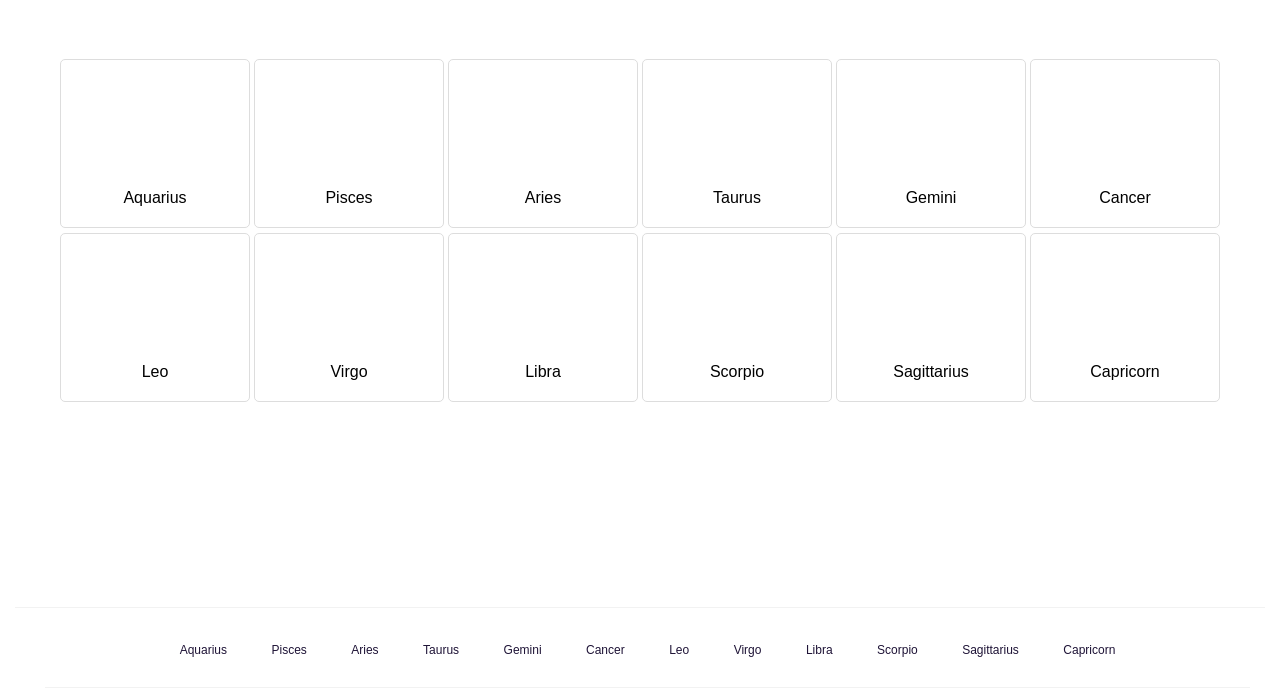Provide the bounding box coordinates for the area that should be clicked to complete the instruction: "click on Aquarius".

[0.045, 0.084, 0.197, 0.333]